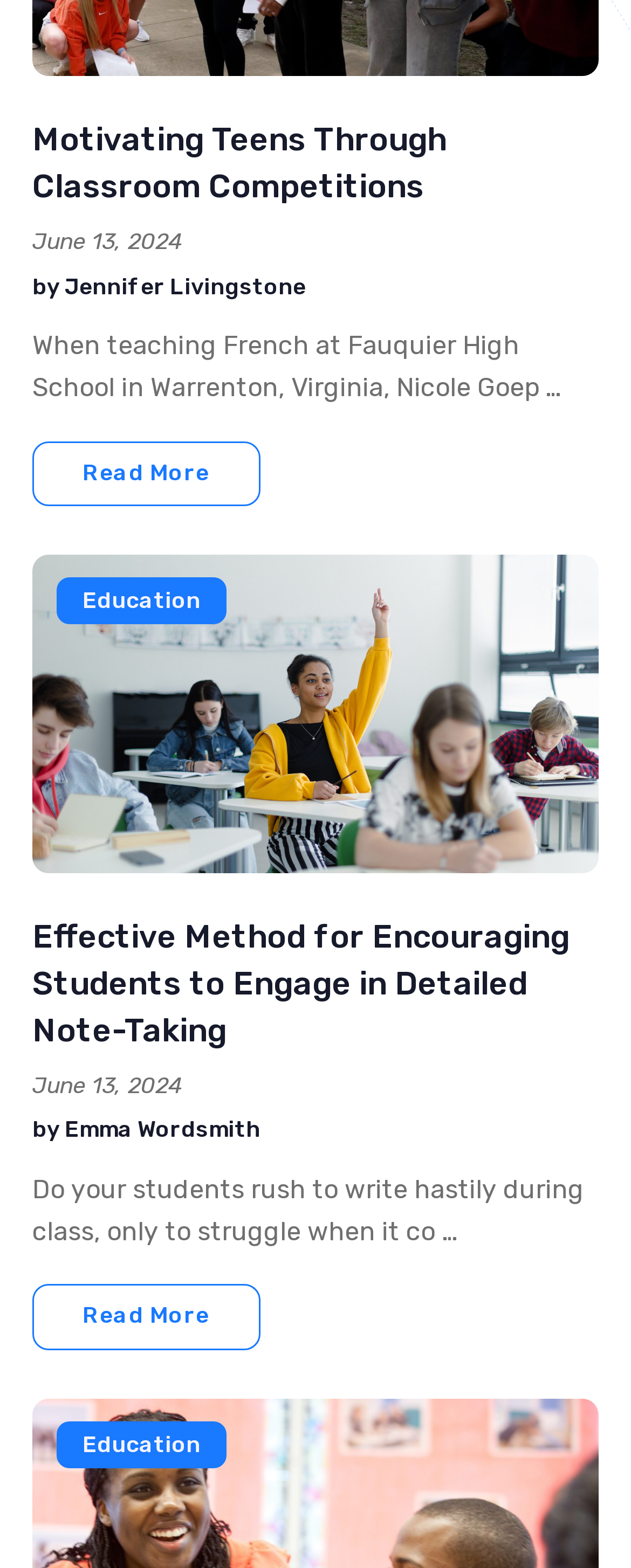Provide the bounding box coordinates of the HTML element this sentence describes: "Motivating Teens Through Classroom Competitions". The bounding box coordinates consist of four float numbers between 0 and 1, i.e., [left, top, right, bottom].

[0.051, 0.077, 0.708, 0.131]